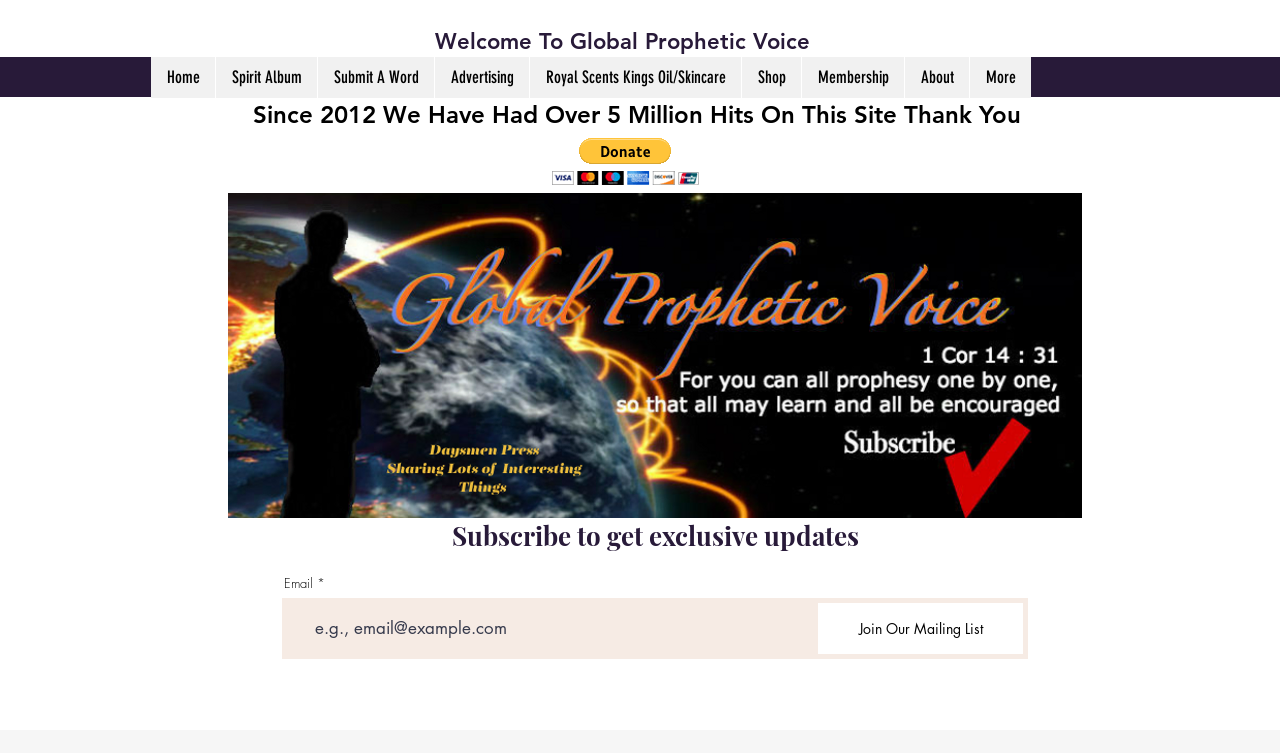Generate a comprehensive description of the webpage.

The webpage is titled "The Battle of Fear Versus Faith" by Dr. James Goll. At the top, there is a navigation menu with 9 links: "Home", "Spirit Album", "Submit A Word", "Advertising", "Royal Scents Kings Oil/Skincare", "Shop", "Membership", and "About", followed by a "More" option. Below the navigation menu, there is a heading that reads "Since 2012 We Have Had Over 5 Million Hits On This Site Thank You". 

To the right of the heading, there is a "Donate via PayPal" button. On the left side of the page, there is a large image, likely a Facebook cover photo, taking up most of the vertical space. Below the image, there is a section to subscribe to exclusive updates, with a heading, a text field to enter an email address, and a "Join Our Mailing List" button.

At the very bottom of the page, there is a region containing a blog post, but the content of the post is not specified.